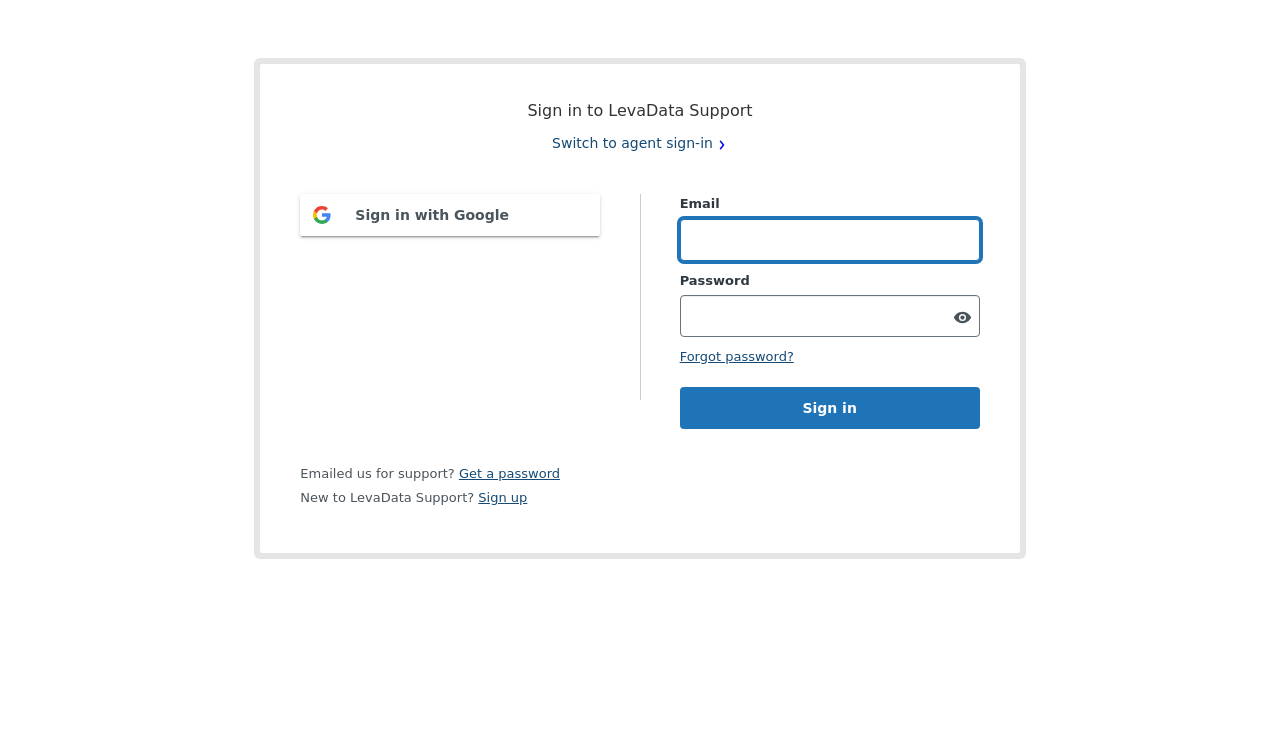Please specify the bounding box coordinates of the area that should be clicked to accomplish the following instruction: "Enter password". The coordinates should consist of four float numbers between 0 and 1, i.e., [left, top, right, bottom].

[0.531, 0.393, 0.765, 0.449]